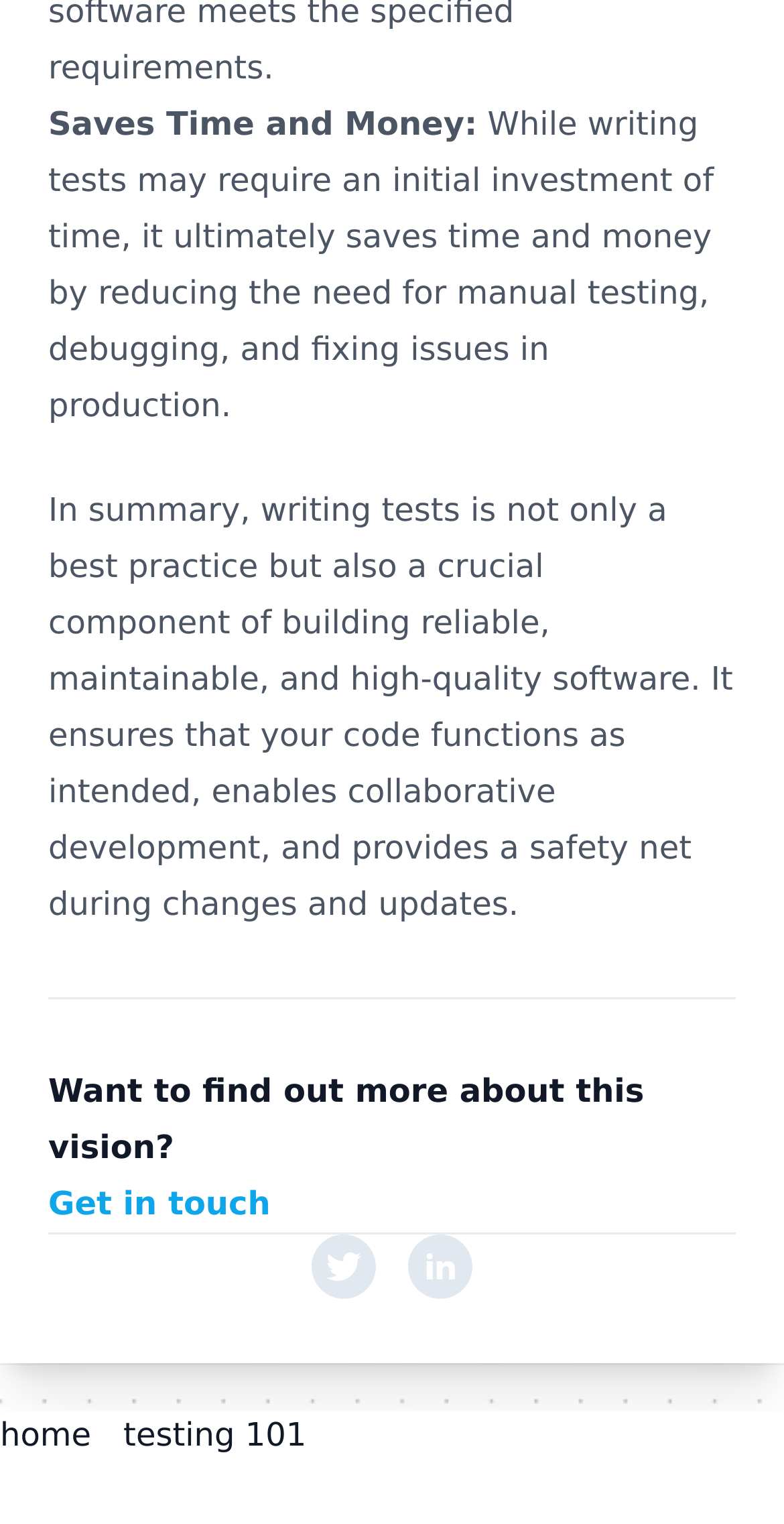What social media platforms are available?
From the details in the image, answer the question comprehensively.

The webpage provides links to Twitter and LinkedIn, indicating that these social media platforms are available for users to connect with the organization or team.